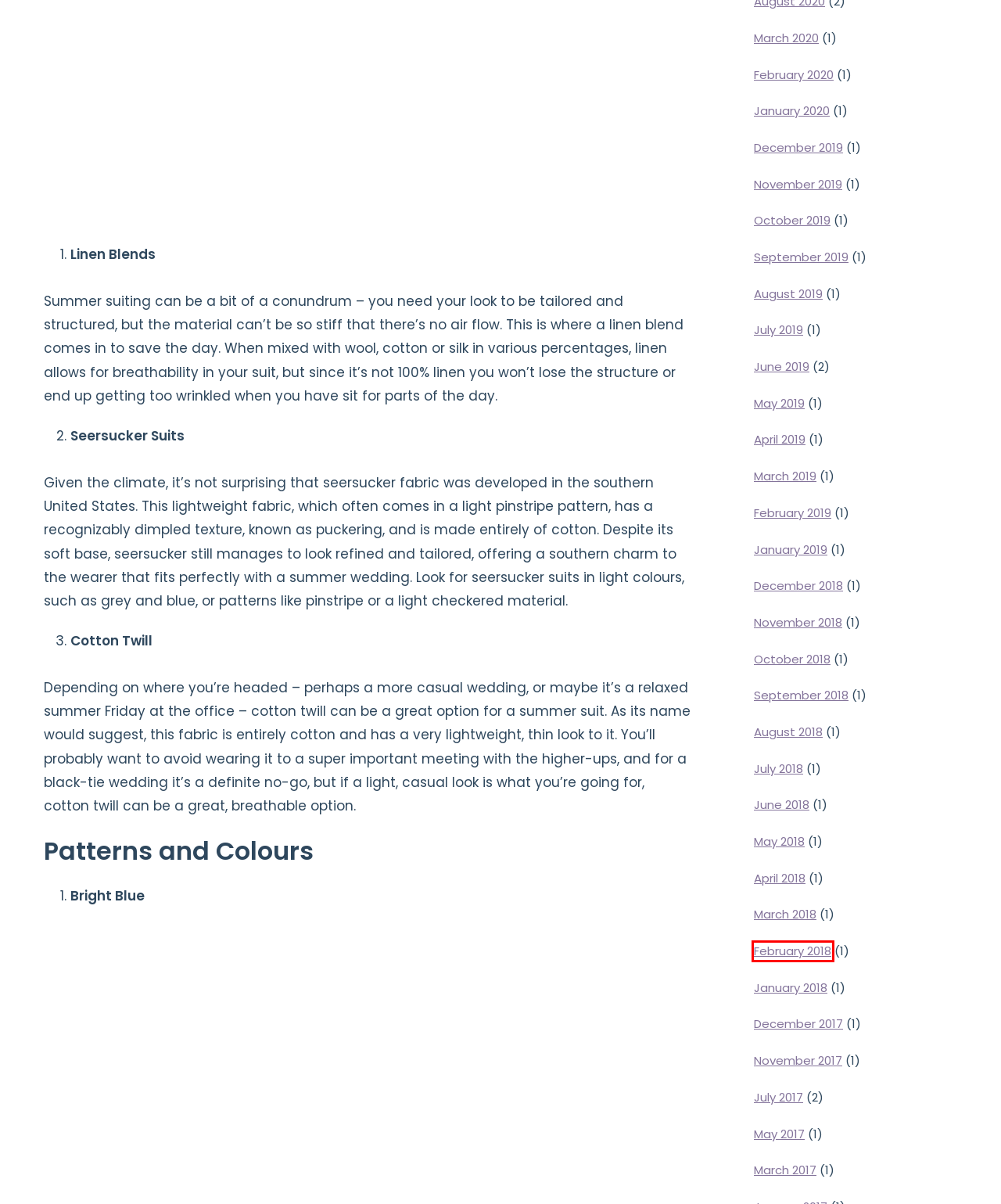Look at the given screenshot of a webpage with a red rectangle bounding box around a UI element. Pick the description that best matches the new webpage after clicking the element highlighted. The descriptions are:
A. May 2018 - Love Your Tailor
B. July 2018 - Love Your Tailor
C. March 2017 - Love Your Tailor
D. March 2018 - Love Your Tailor
E. May 2019 - Love Your Tailor
F. February 2018 - Love Your Tailor
G. April 2018 - Love Your Tailor
H. January 2020 - Love Your Tailor

F